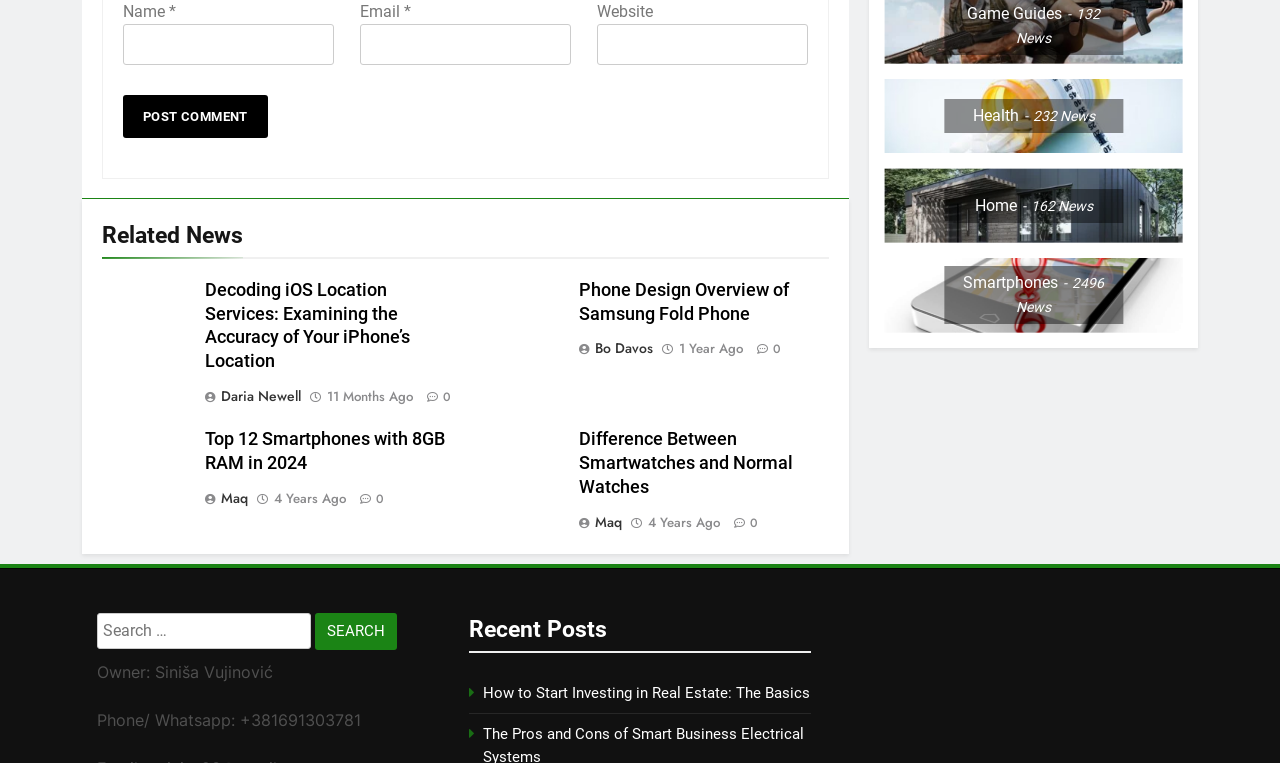What is the owner of the website?
Using the image as a reference, give an elaborate response to the question.

The owner of the website is Siniša Vujinović, as indicated by the static text 'Owner: Siniša Vujinović' at the bottom of the webpage.